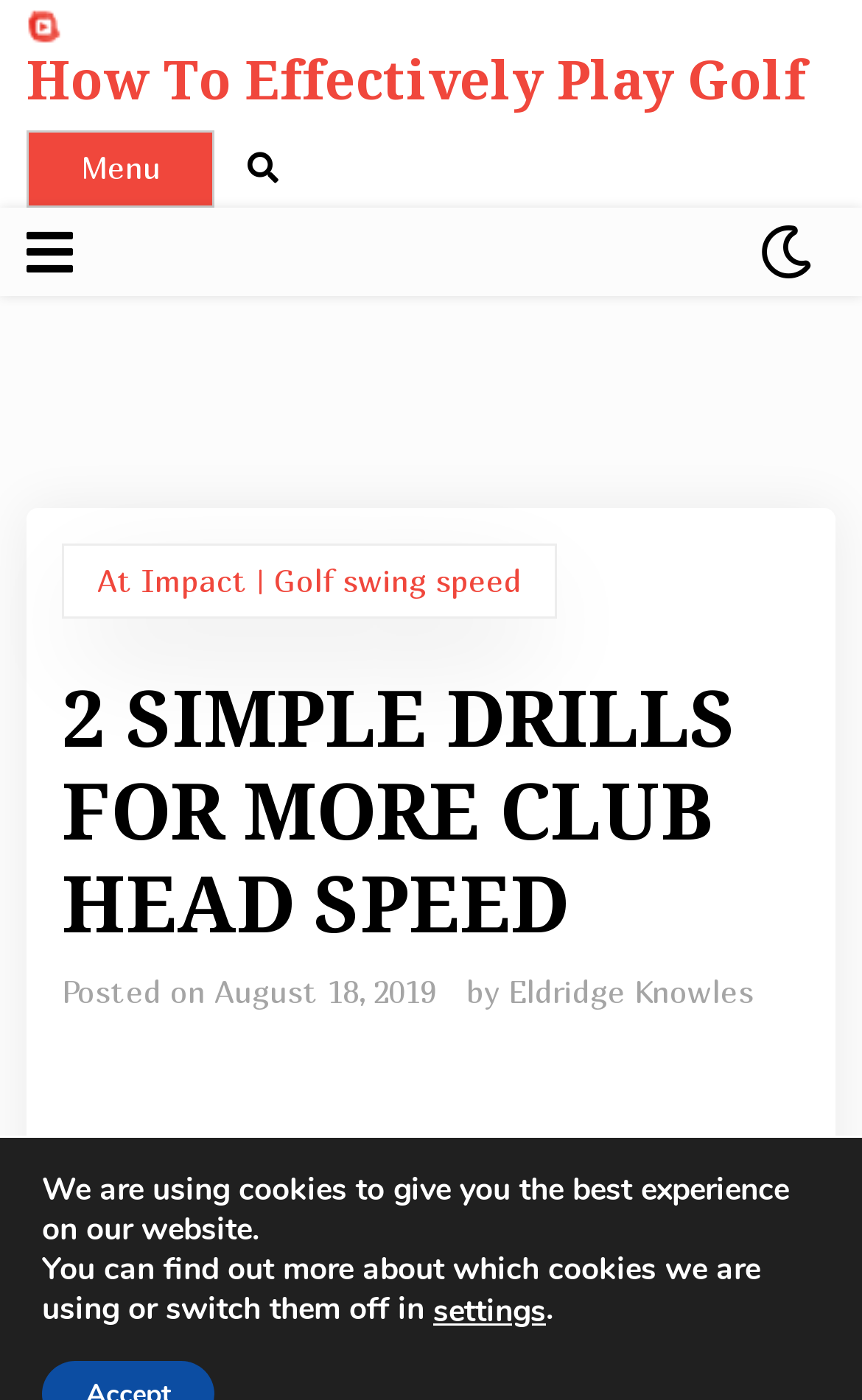Offer a detailed explanation of the webpage layout and contents.

The webpage is about golf, specifically focusing on increasing club head speed. At the top, there is a heading that reads "How To Effectively Play Golf" with a link and an image beside it. Below this heading, there is a button labeled "Menu" that, when expanded, reveals a link to "At Impact | Golf swing speed" and a header section.

In the header section, there is a prominent heading that reads "2 SIMPLE DRILLS FOR MORE CLUB HEAD SPEED". Below this heading, there is a section with text "Posted on" followed by a link to the date "August 18, 2019", and then "by" followed by a link to the author "Eldridge Knowles".

At the bottom of the page, there is a notification section that informs users about the use of cookies on the website. This section includes two blocks of text and a button labeled "settings" that allows users to adjust their cookie preferences.